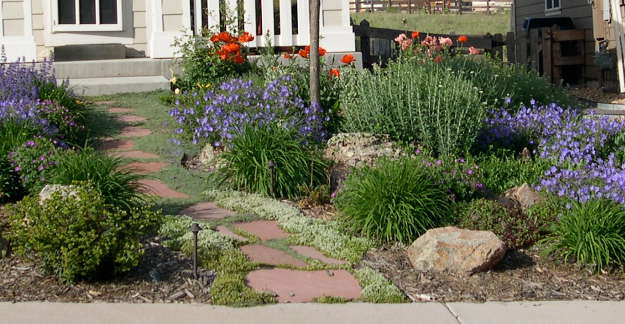Explain all the elements you observe in the image.

The image features a beautifully designed xeriscape garden, showcasing a vibrant array of flowers and plants. The garden pathway, lined with terracotta stepping stones, guides the viewer's eye through a lush landscape. Bright orange and red flowers stand out against a backdrop of purple blooms, creating a visually striking contrast. 

To the left, clusters of green foliage add depth and texture, while strategically placed rocks enhance the natural aesthetics of the garden. This well-maintained space demonstrates the principles of xeriscaping, emphasizing water-efficient landscaping techniques. The overall composition highlights how ornamental plants can thrive in a sustainable manner, making it an ideal representation of modern landscaping approaches.